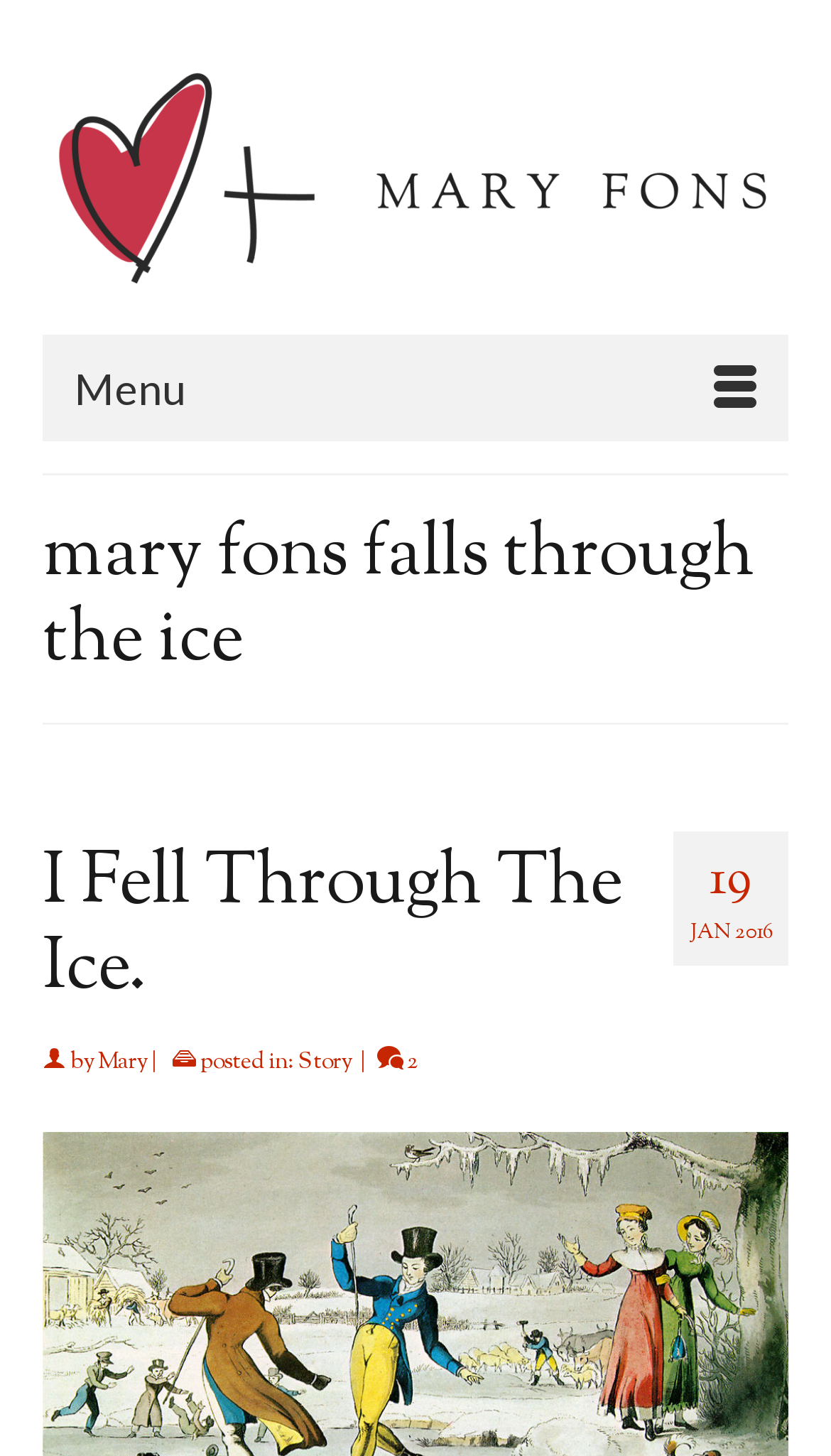Please identify and generate the text content of the webpage's main heading.

mary fons falls through the ice